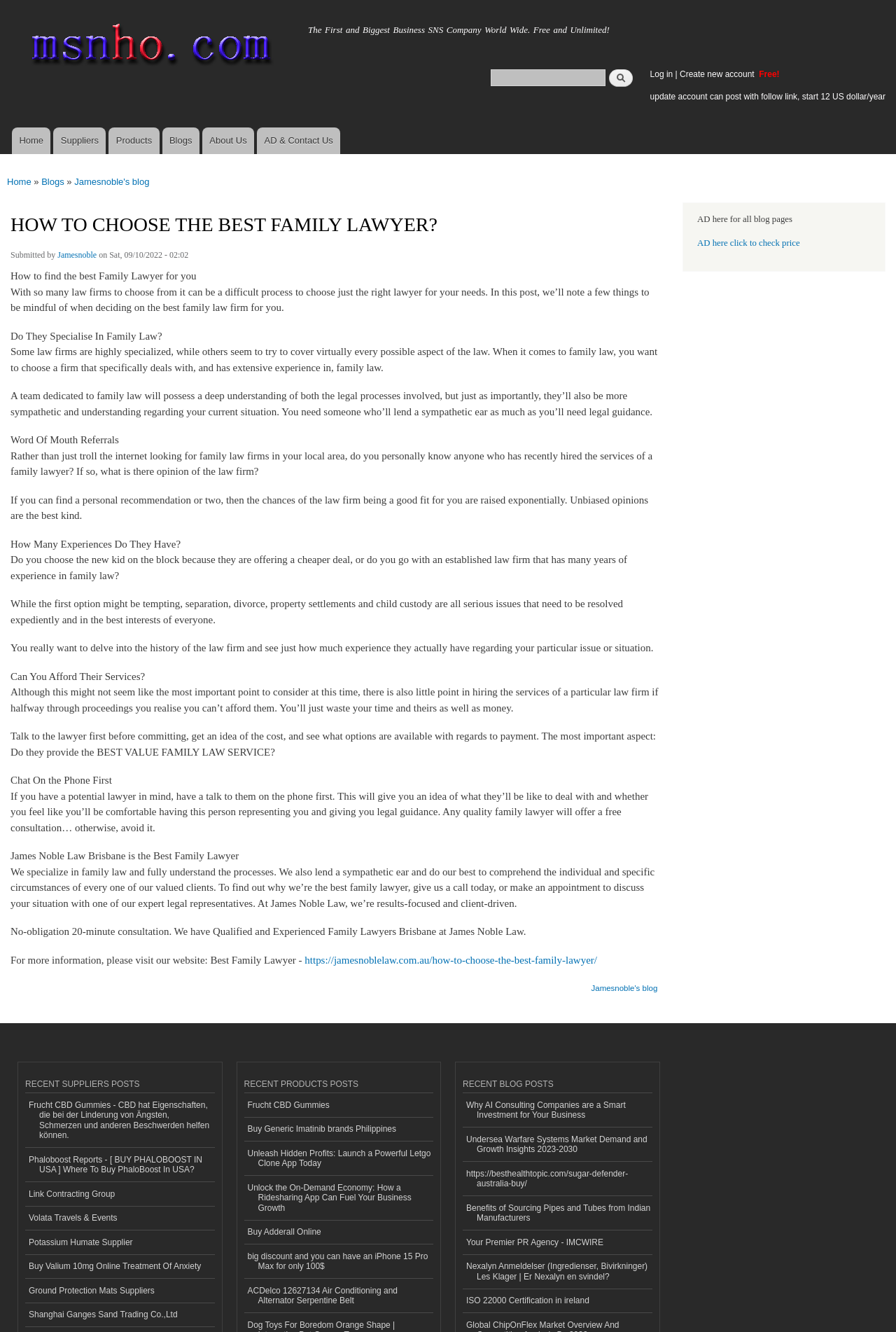What is the name of the law firm mentioned in the blog post?
Please answer the question as detailed as possible.

The name of the law firm can be found in the text 'James Noble Law Brisbane is the Best Family Lawyer' and 'At James Noble Law, we’re results-focused and client-driven.'